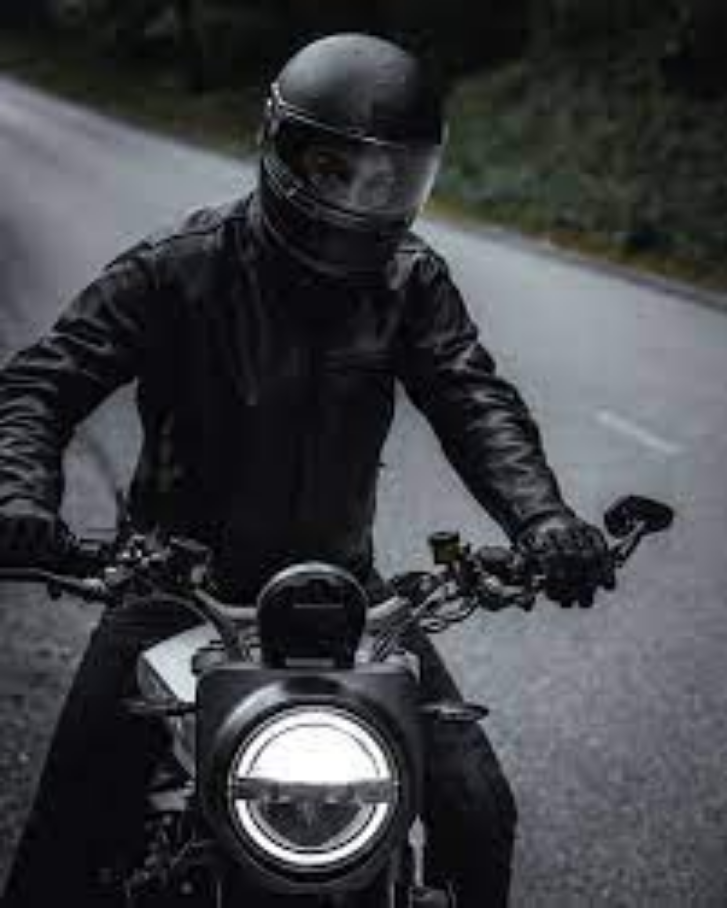Generate an in-depth description of the visual content.

The image depicts a motorcyclist dressed in a sleek black leather jacket, embodying the essence of motorcycle culture. The rider, wearing a glossy black helmet with a full-face visor, grips the handlebars of a modern motorcycle, which features a prominent round headlight that adds to its stylish aesthetic. The background showcases a tranquil road, hinting at an adventurous journey ahead. This visual perfectly encapsulates the essential appeal and protective qualities of motorcycle leather jackets, which are emphasized in the accompanying article discussing their importance for safety and durability on the road.